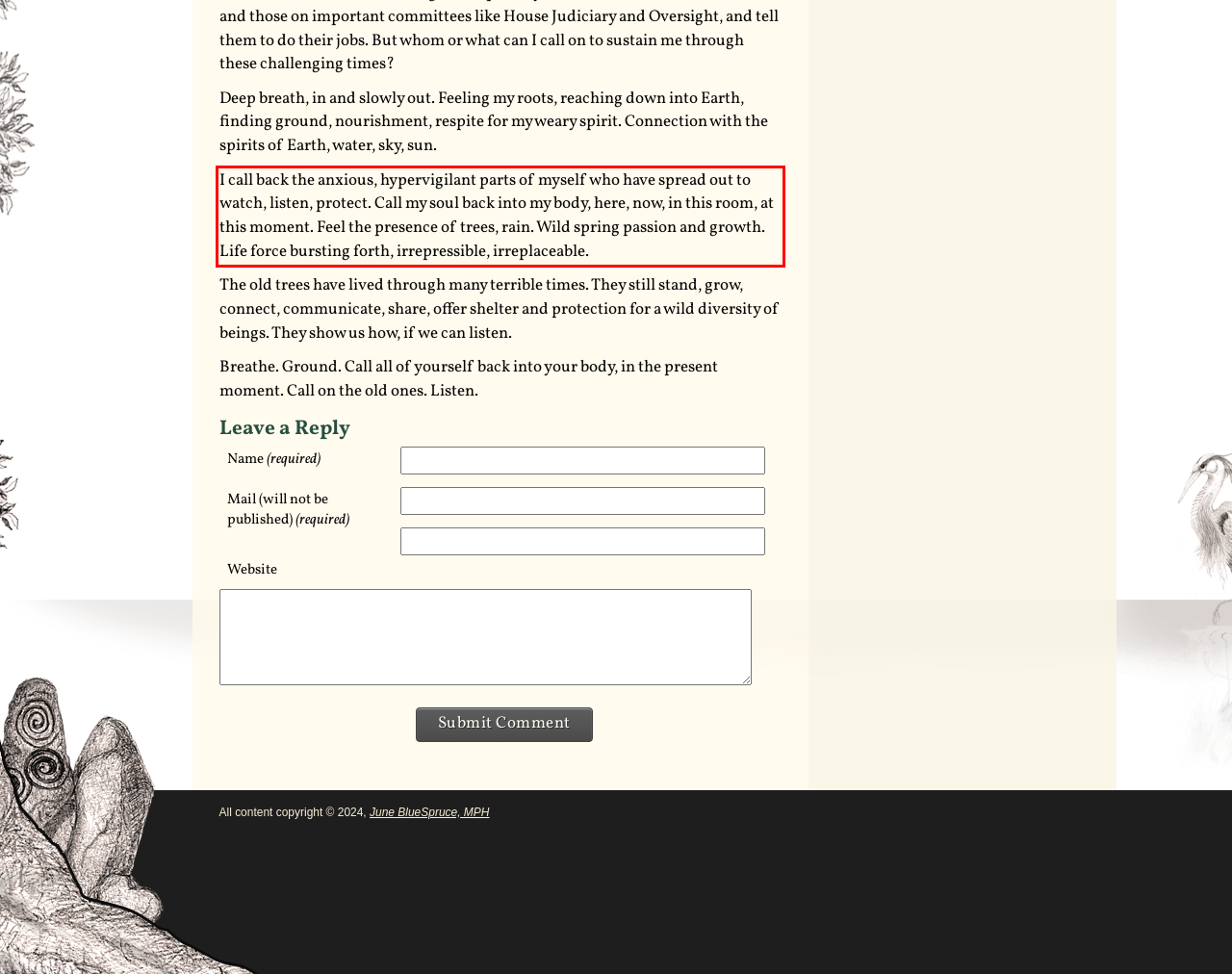You have a screenshot of a webpage, and there is a red bounding box around a UI element. Utilize OCR to extract the text within this red bounding box.

I call back the anxious, hypervigilant parts of myself who have spread out to watch, listen, protect. Call my soul back into my body, here, now, in this room, at this moment. Feel the presence of trees, rain. Wild spring passion and growth. Life force bursting forth, irrepressible, irreplaceable.